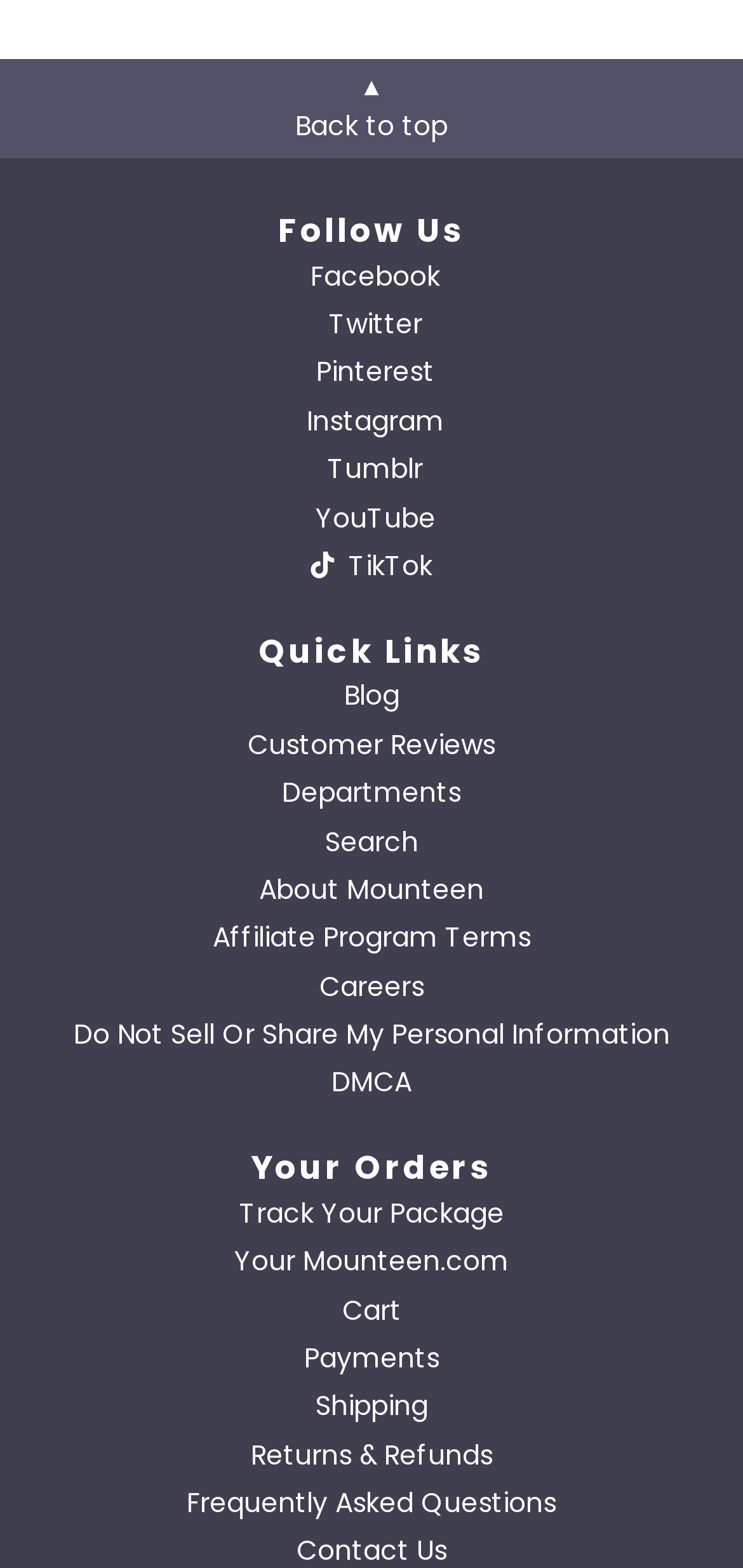Please specify the bounding box coordinates in the format (top-left x, top-left y, bottom-right x, bottom-right y), with all values as floating point numbers between 0 and 1. Identify the bounding box of the UI element described by: Your Mounteen.com

[0.315, 0.792, 0.685, 0.816]